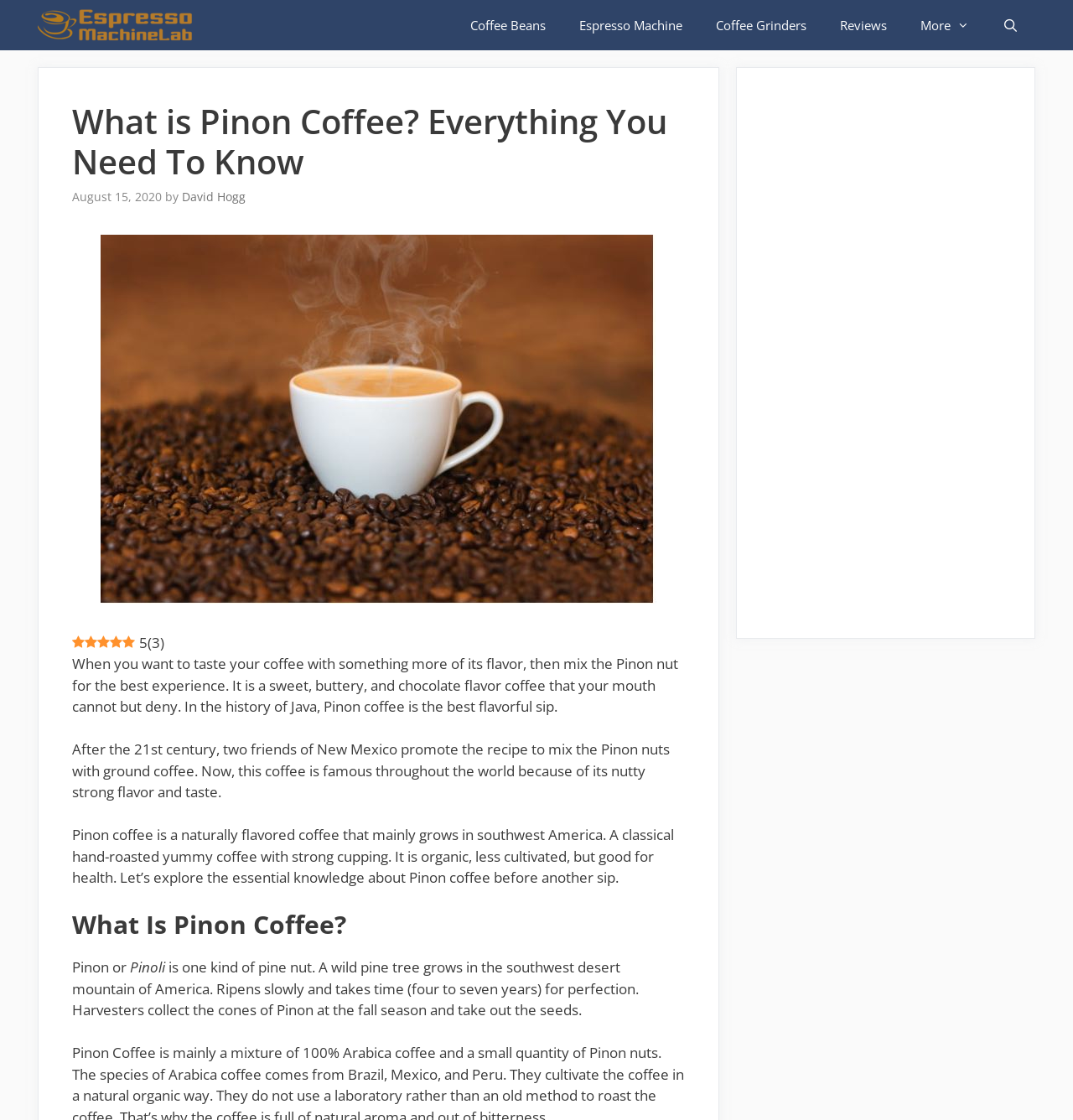What is the main heading of this webpage? Please extract and provide it.

What is Pinon Coffee? Everything You Need To Know